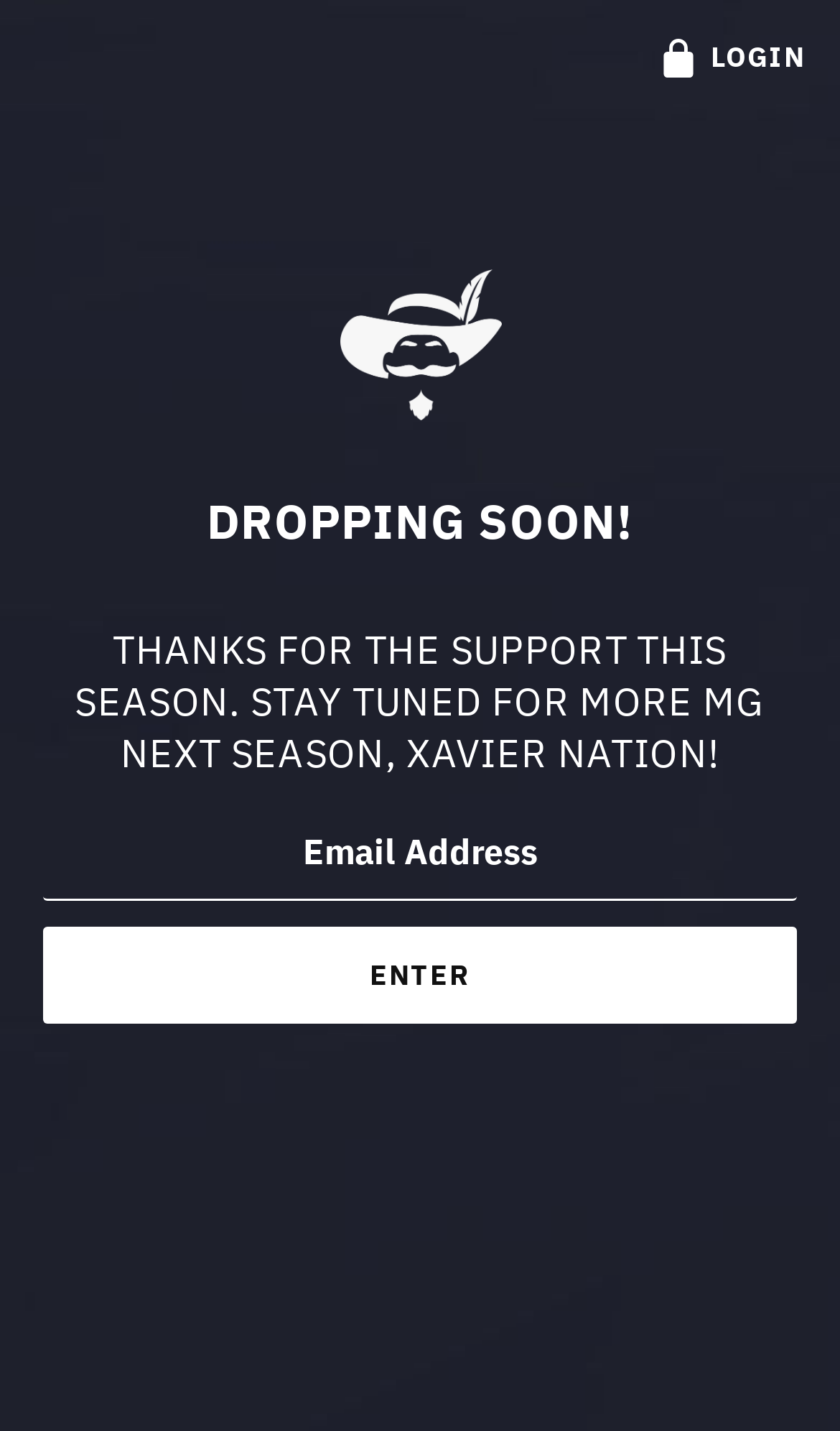What is the theme of the website?
Please provide a single word or phrase as the answer based on the screenshot.

Musketeer